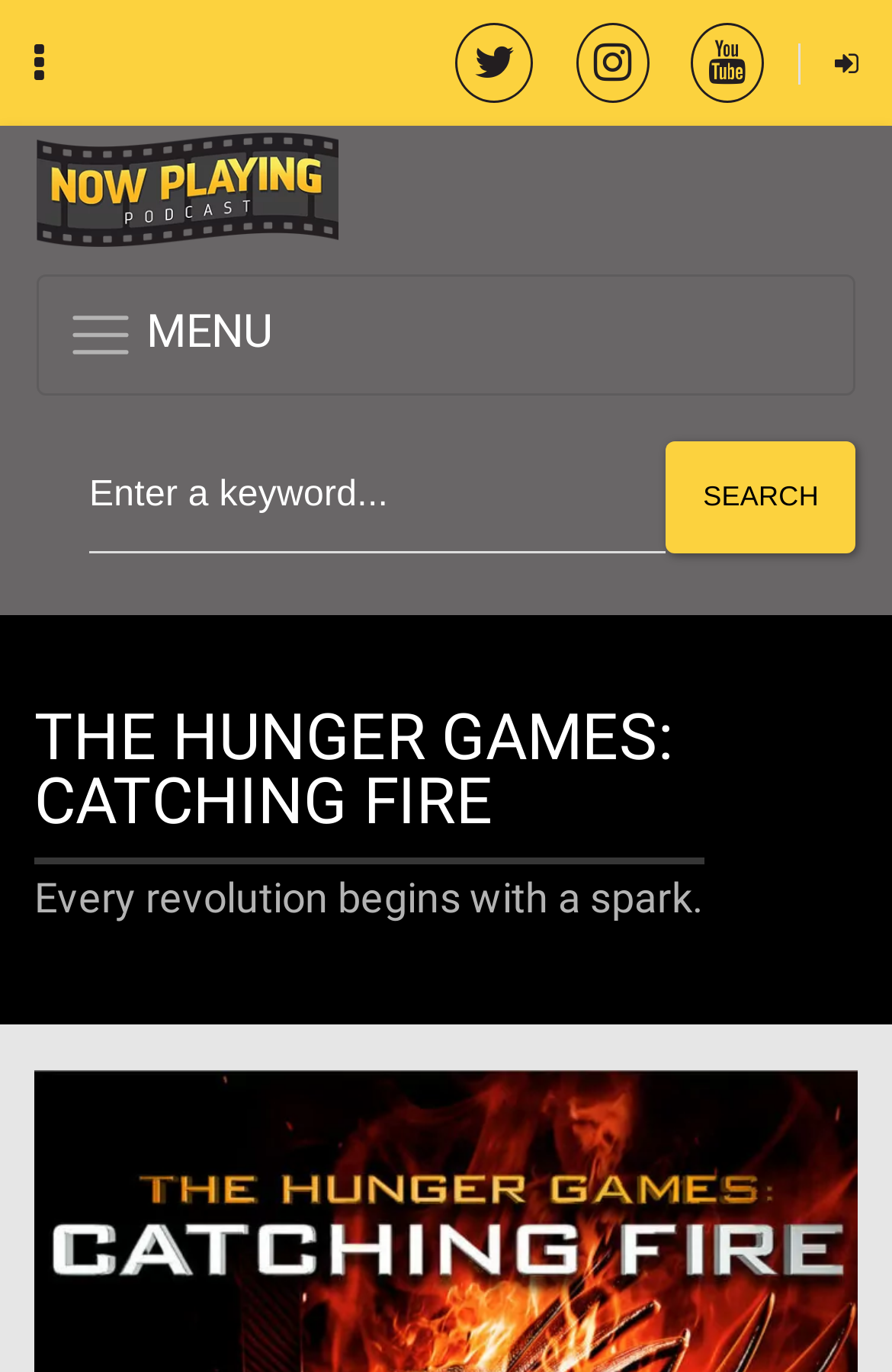How many social media links are available?
Please look at the screenshot and answer in one word or a short phrase.

5